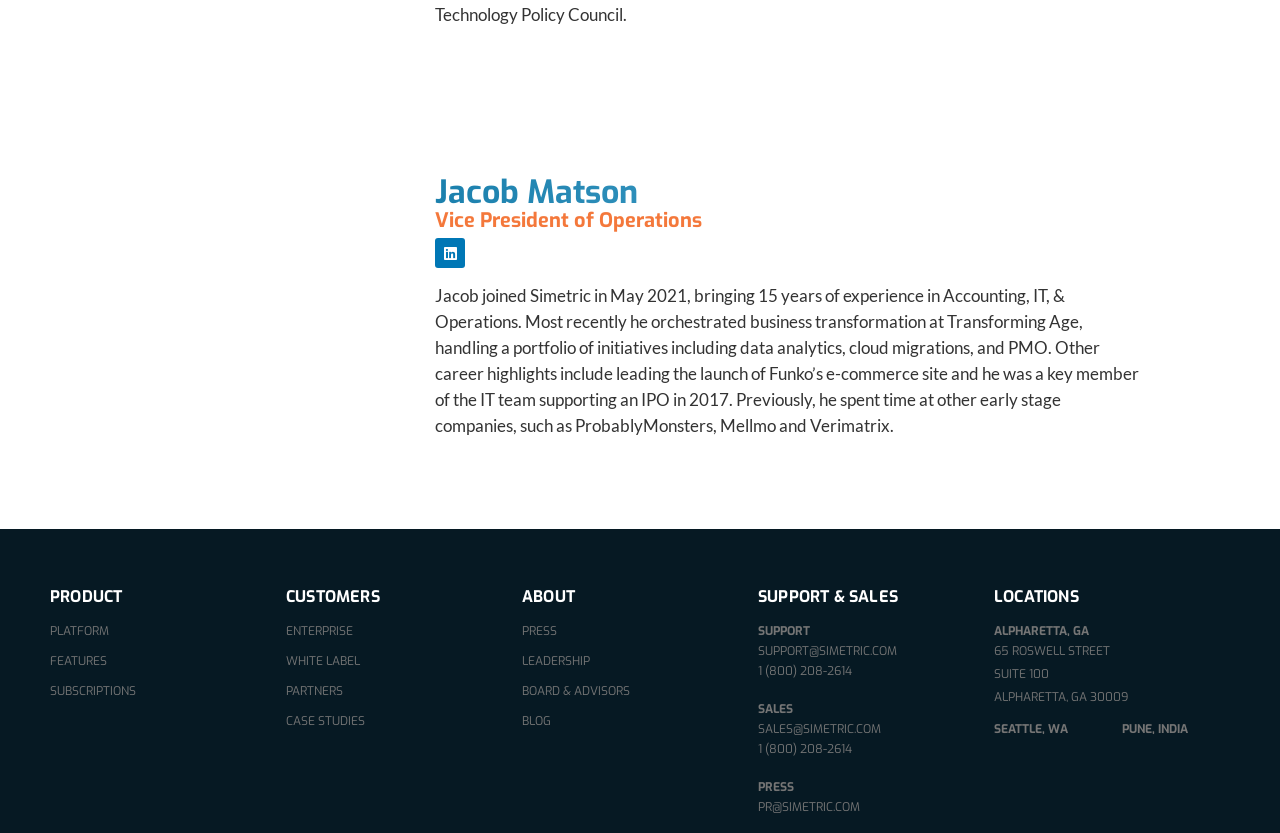Find the bounding box coordinates for the area that must be clicked to perform this action: "Visit the author's page".

None